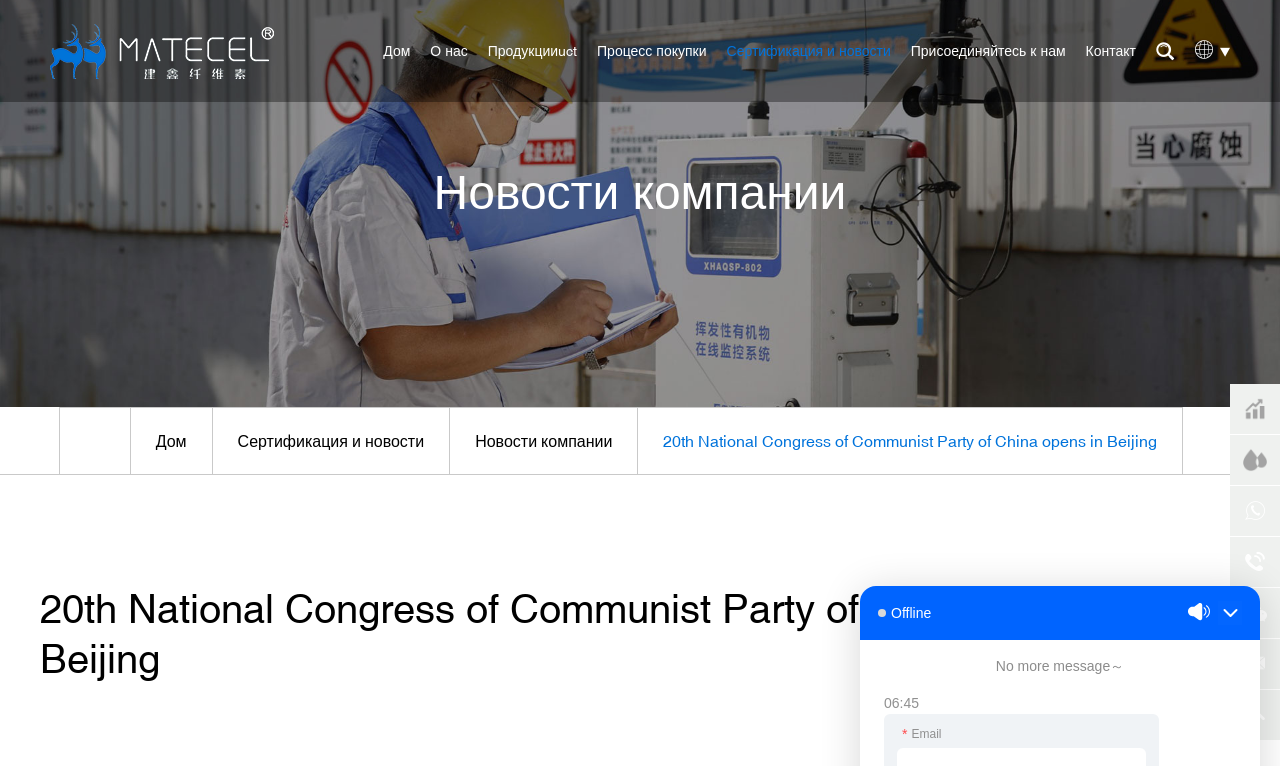Specify the bounding box coordinates of the region I need to click to perform the following instruction: "Go to the home page". The coordinates must be four float numbers in the range of 0 to 1, i.e., [left, top, right, bottom].

[0.299, 0.001, 0.321, 0.132]